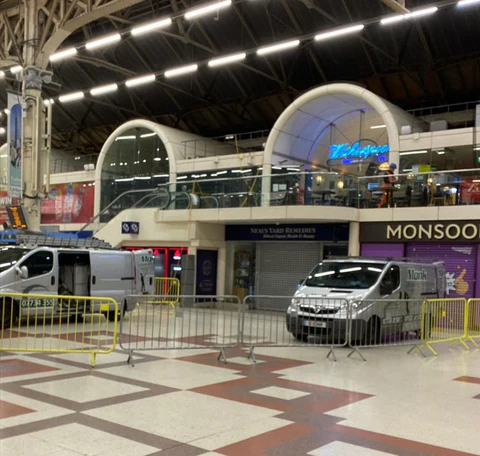What is the atmosphere of the scene?
Using the visual information, respond with a single word or phrase.

Lively